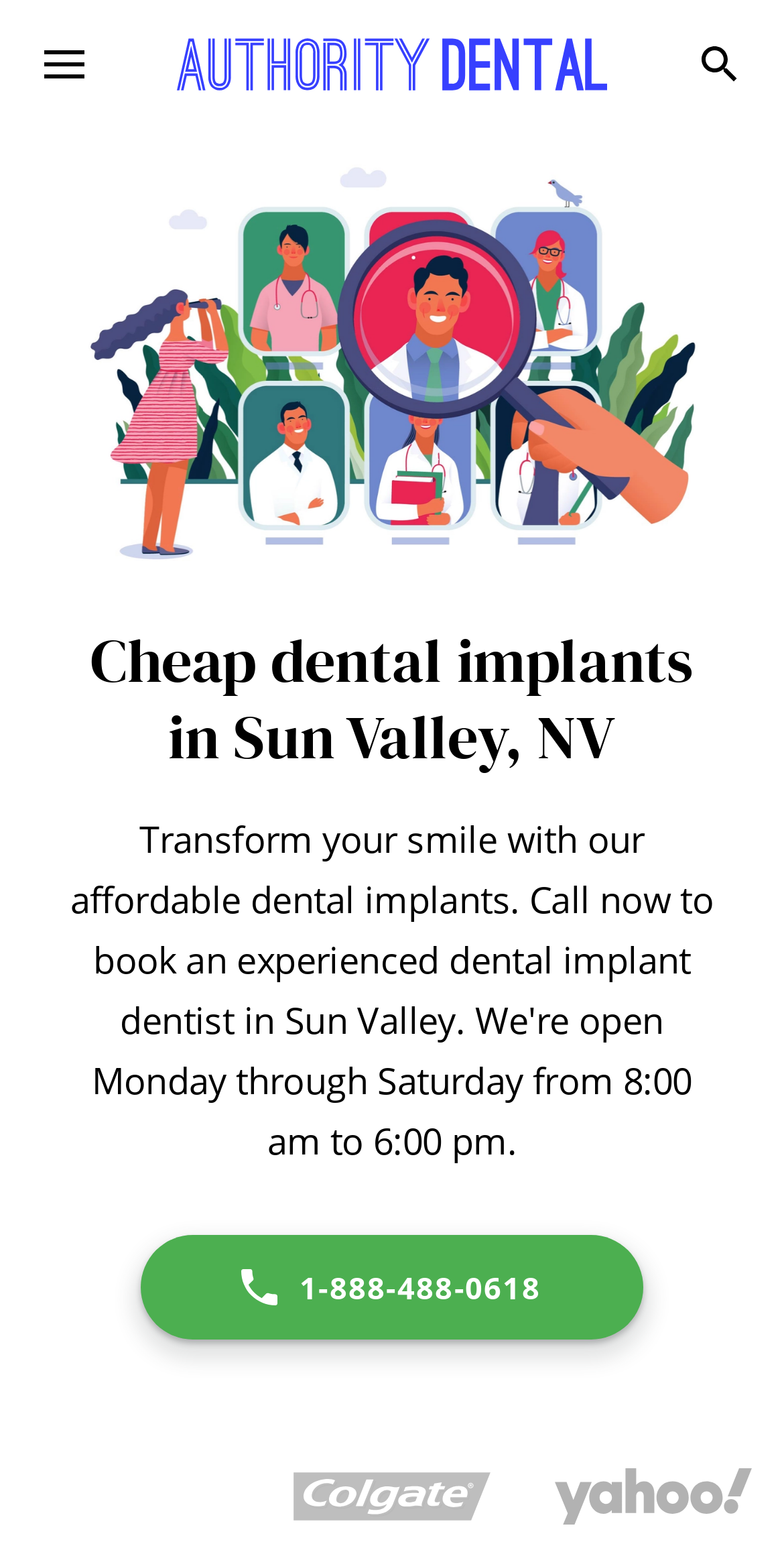Provide the bounding box for the UI element matching this description: "1-888-488-0618".

[0.179, 0.801, 0.821, 0.869]